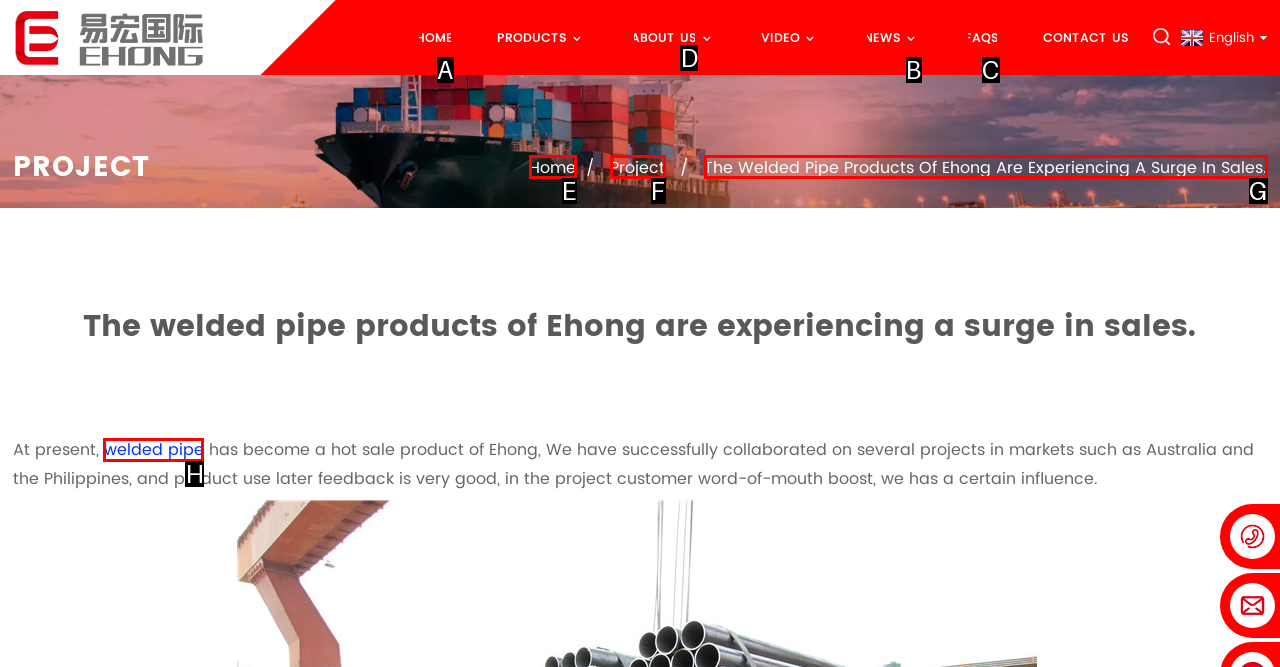Determine which element should be clicked for this task: Read ABOUT US
Answer with the letter of the selected option.

D